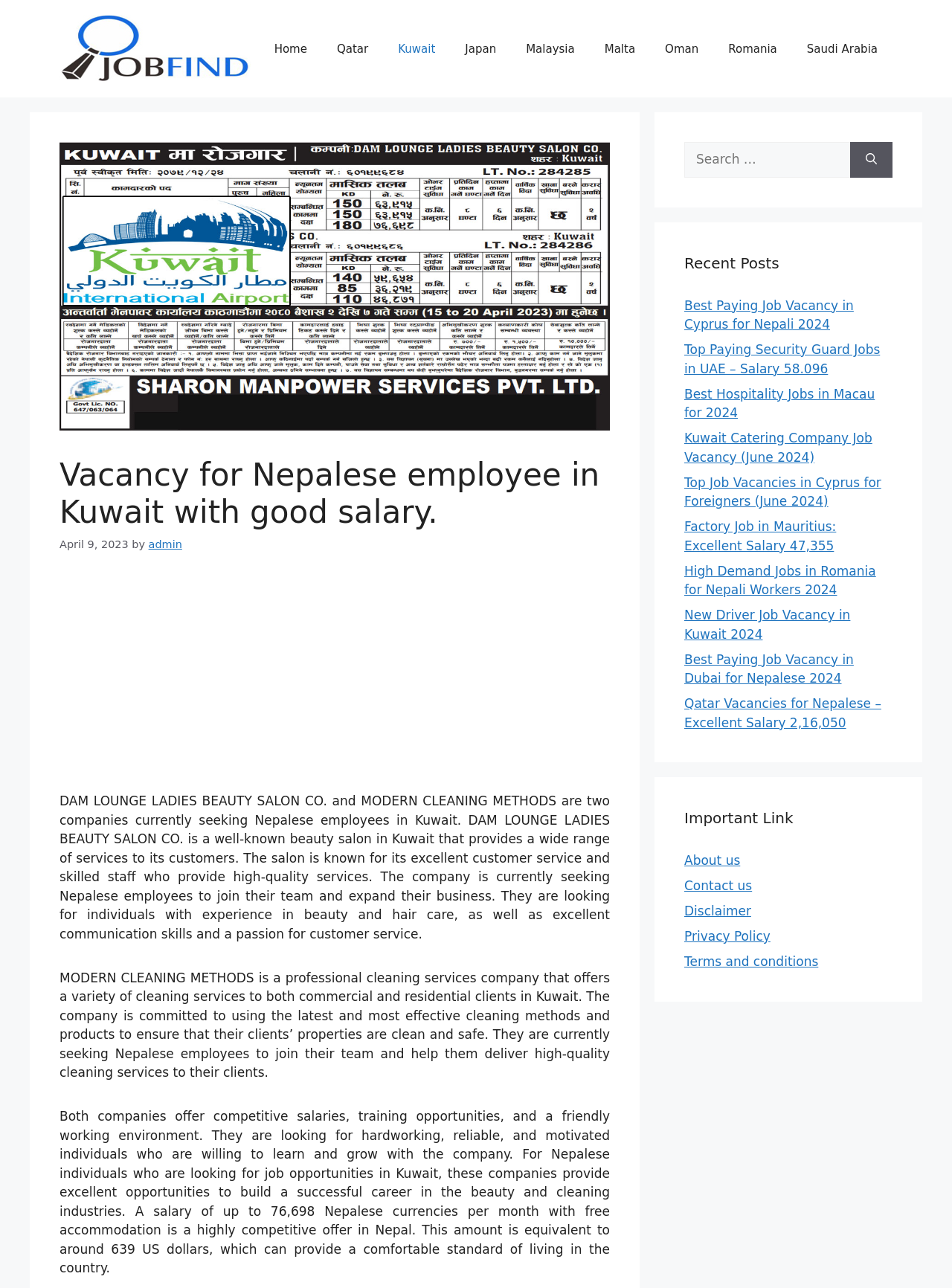Please find the bounding box coordinates of the element that needs to be clicked to perform the following instruction: "Search for job vacancies". The bounding box coordinates should be four float numbers between 0 and 1, represented as [left, top, right, bottom].

[0.719, 0.11, 0.893, 0.138]